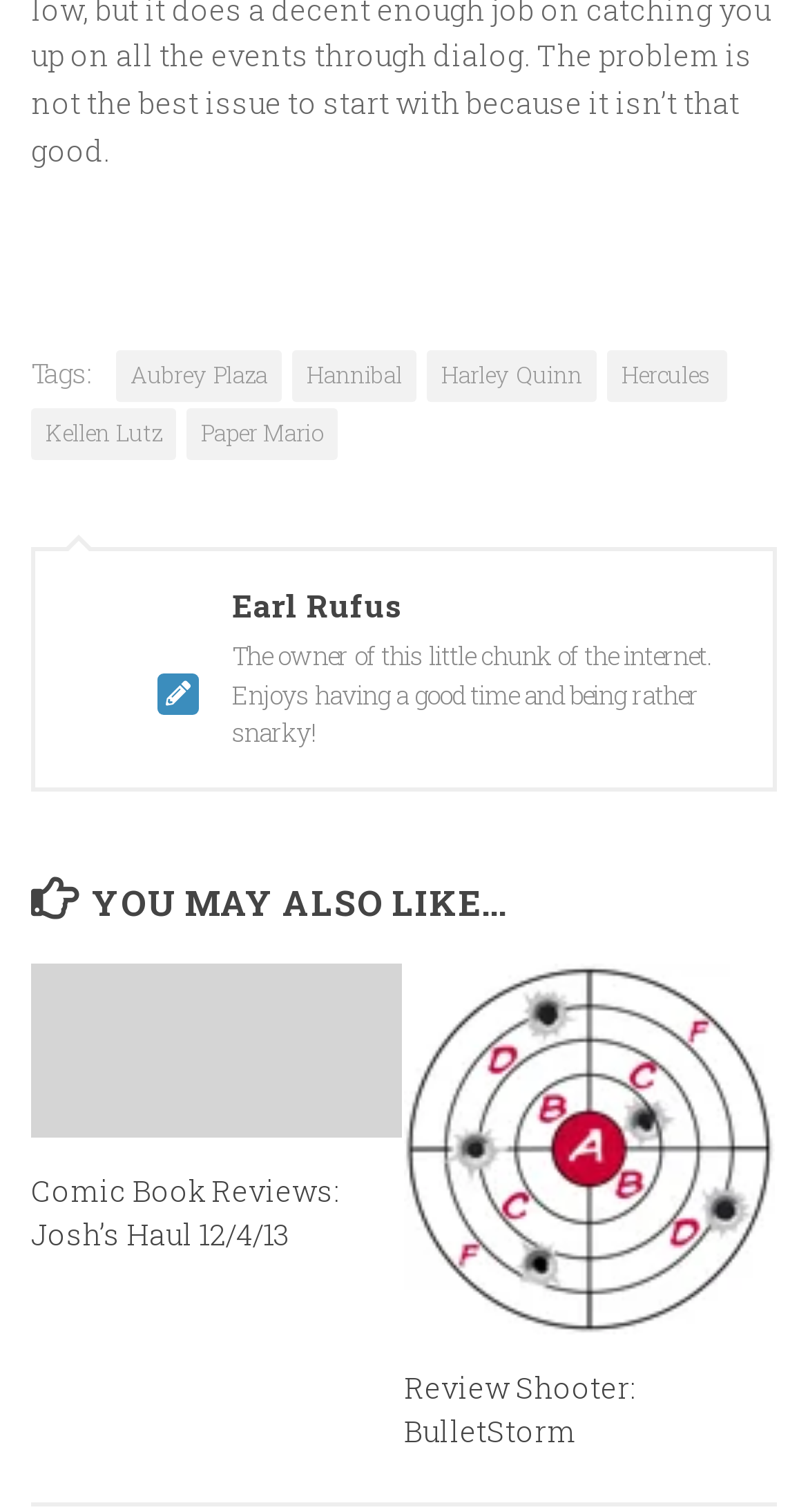Please examine the image and provide a detailed answer to the question: Are there any images in the articles?

The answer can be found by looking at the image elements within the article elements, which are present in both articles, indicating that there are images in the articles.